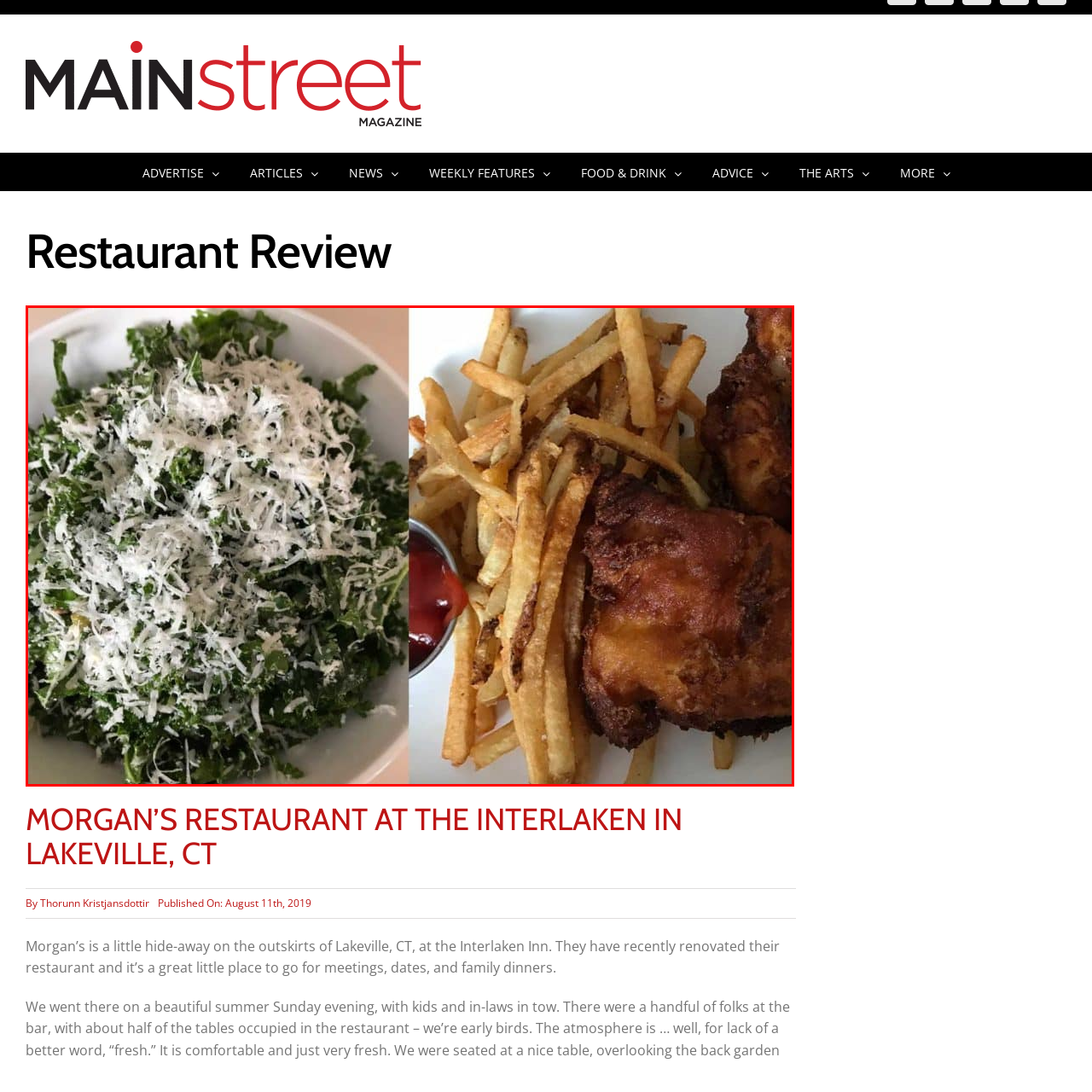Explain in detail what is happening in the image enclosed by the red border.

This image showcases a delightful culinary experience from Morgan's Restaurant at the Interlaken in Lakeville, CT. On the left, a vibrant salad features a generous portion of fresh, finely chopped kale topped with a light dusting of grated cheese, creating a fresh and flavorful dish. To the right, the hearty main course includes crispy fried chicken served alongside perfectly golden French fries. A small portion of ketchup is included for dipping, adding a classic touch to this satisfying meal. This combination highlights the restaurant’s commitment to both taste and presentation, making it an inviting choice for gatherings, whether casual or special events.